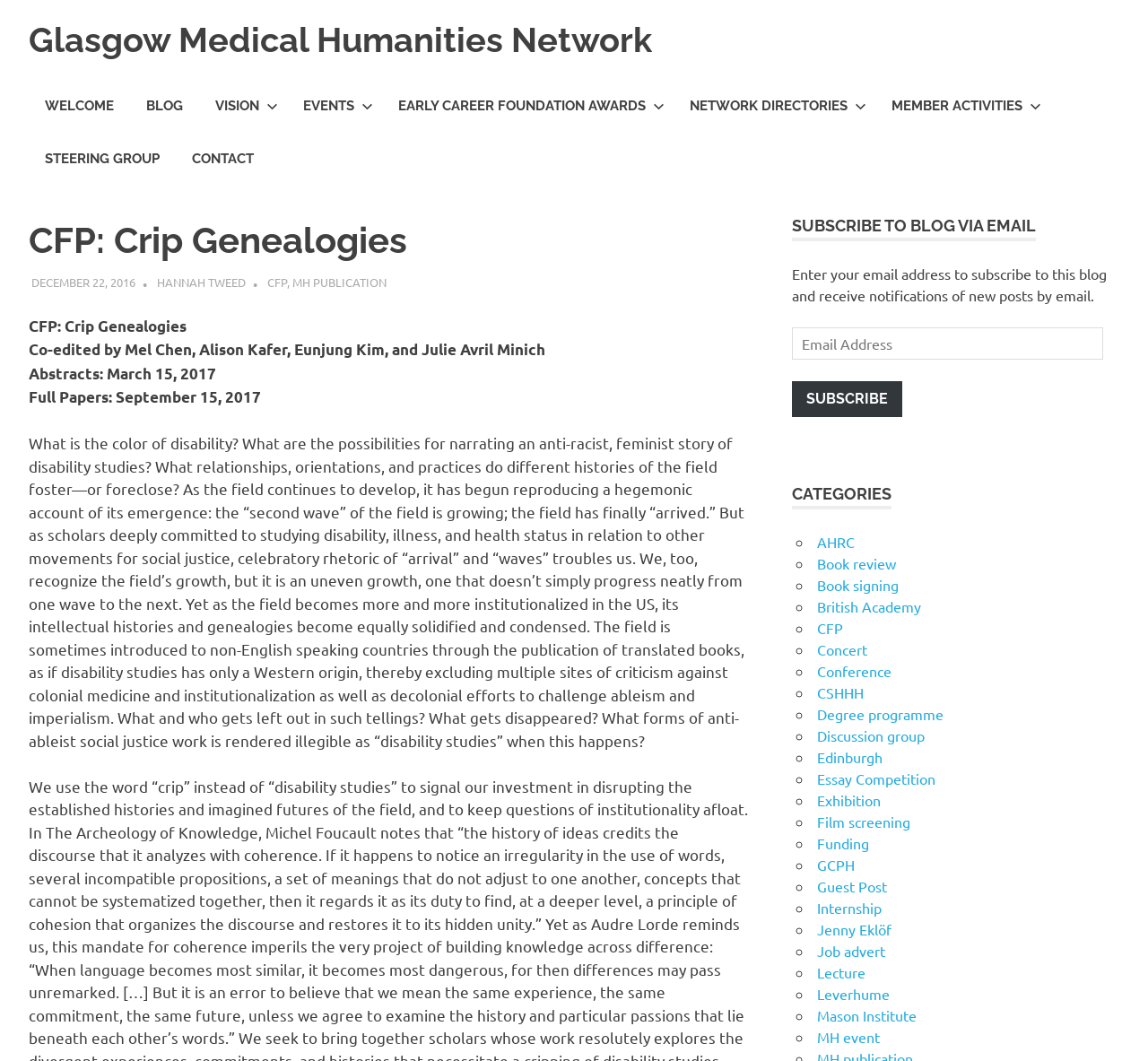Who are the co-editors of CFP: Crip Genealogies?
Please elaborate on the answer to the question with detailed information.

I found the answer by looking at the static text element with the text 'Co-edited by Mel Chen, Alison Kafer, Eunjung Kim, and Julie Avril Minich' which is a child of the header element with the text 'CFP: Crip Genealogies'.